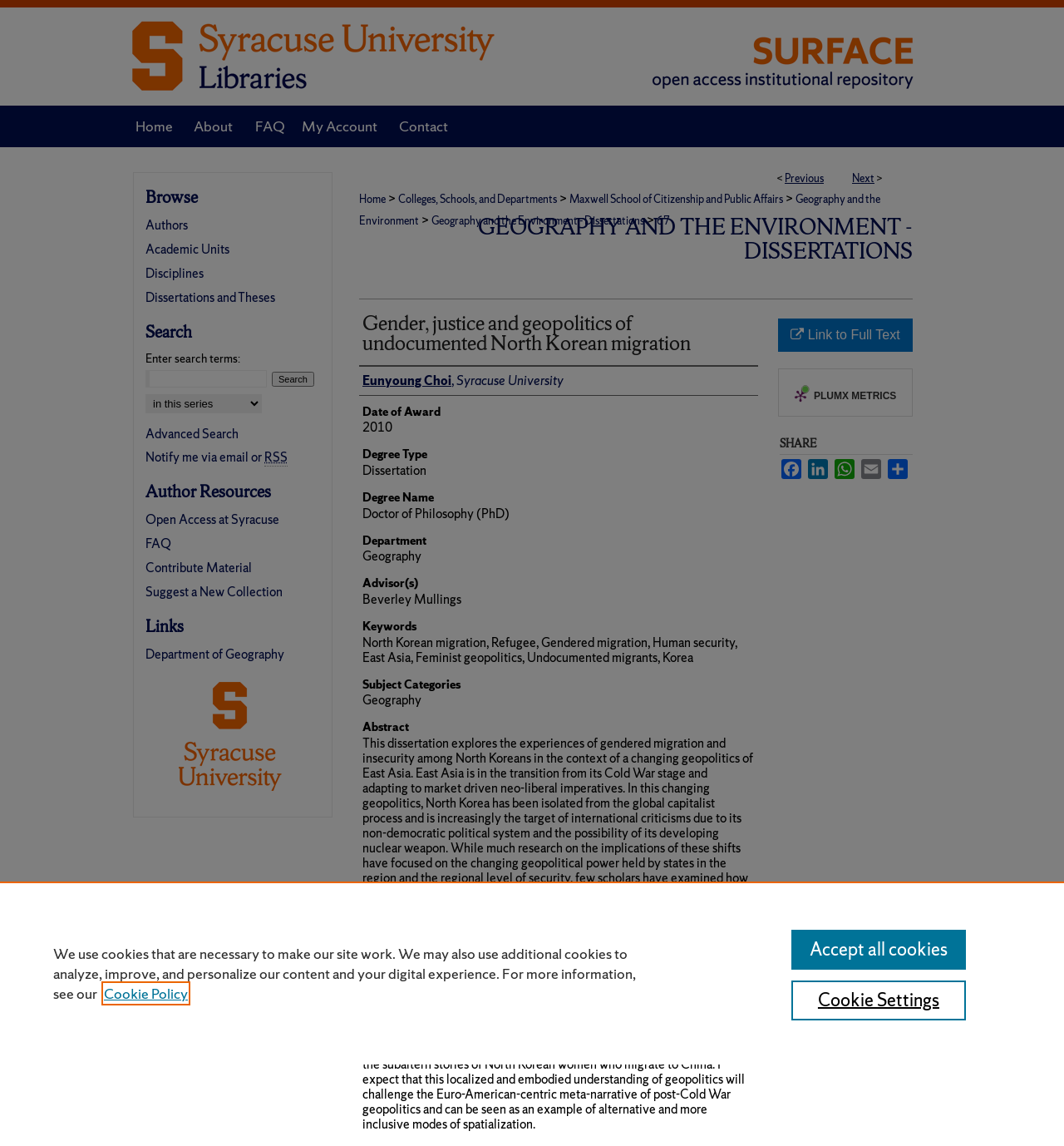Specify the bounding box coordinates of the element's area that should be clicked to execute the given instruction: "Visit the forums". The coordinates should be four float numbers between 0 and 1, i.e., [left, top, right, bottom].

None